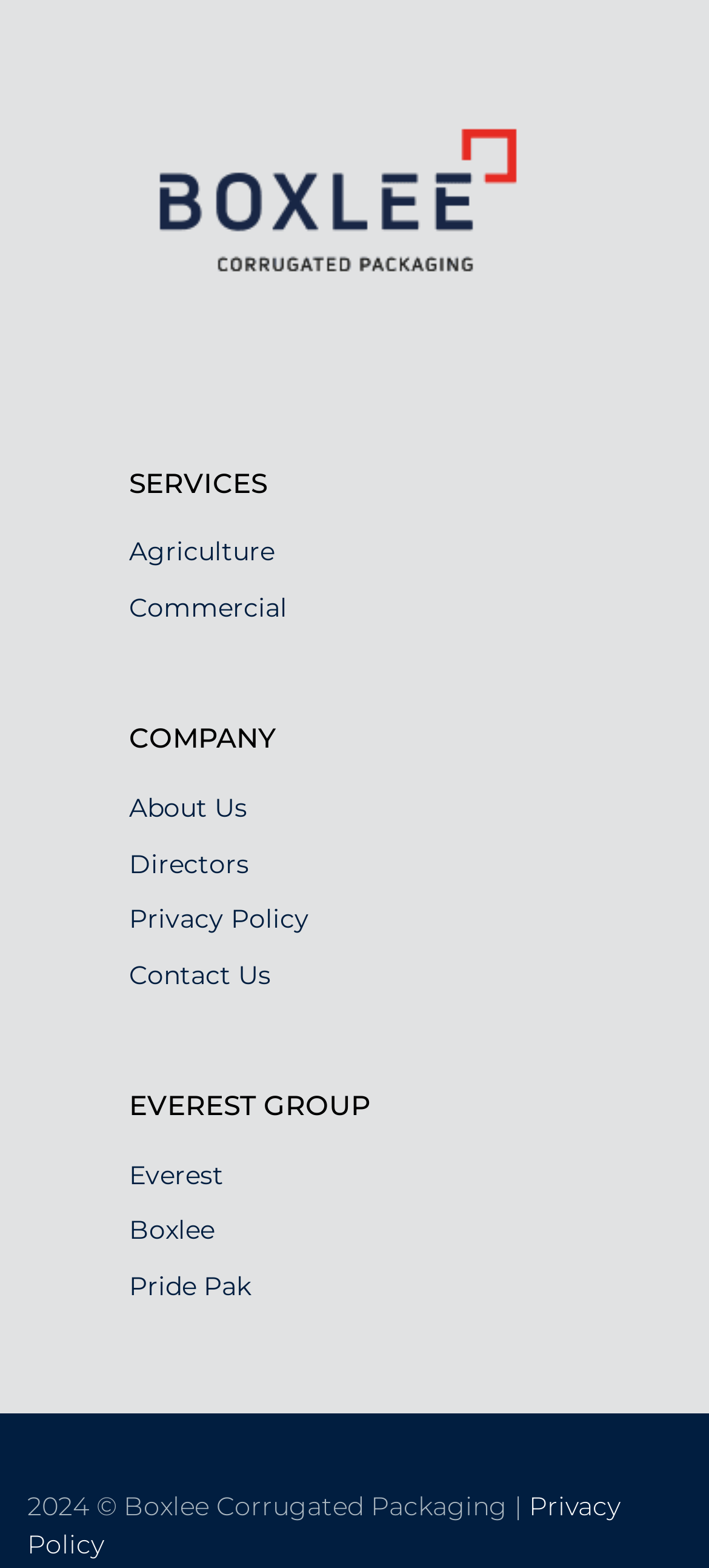Please determine the bounding box coordinates of the element to click in order to execute the following instruction: "read About Us". The coordinates should be four float numbers between 0 and 1, specified as [left, top, right, bottom].

[0.182, 0.504, 0.349, 0.525]